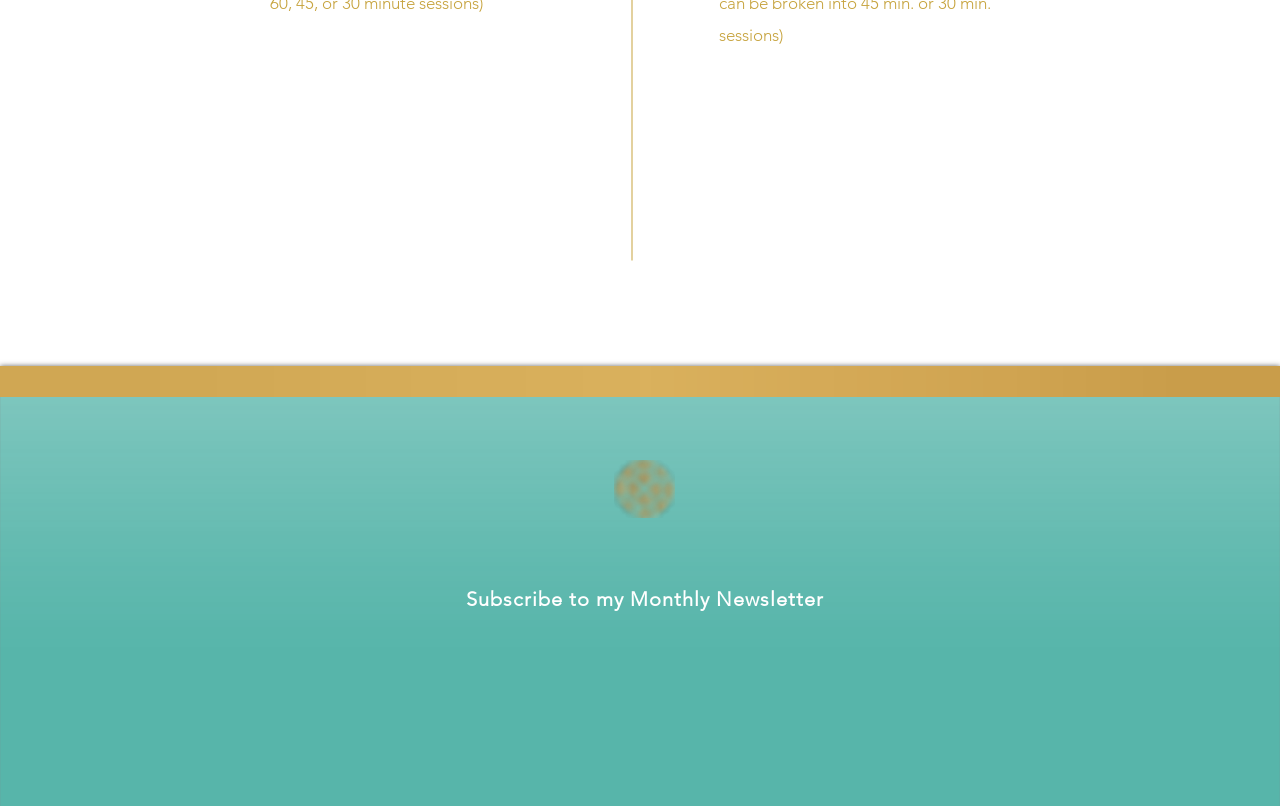How many social media links are available?
Your answer should be a single word or phrase derived from the screenshot.

4